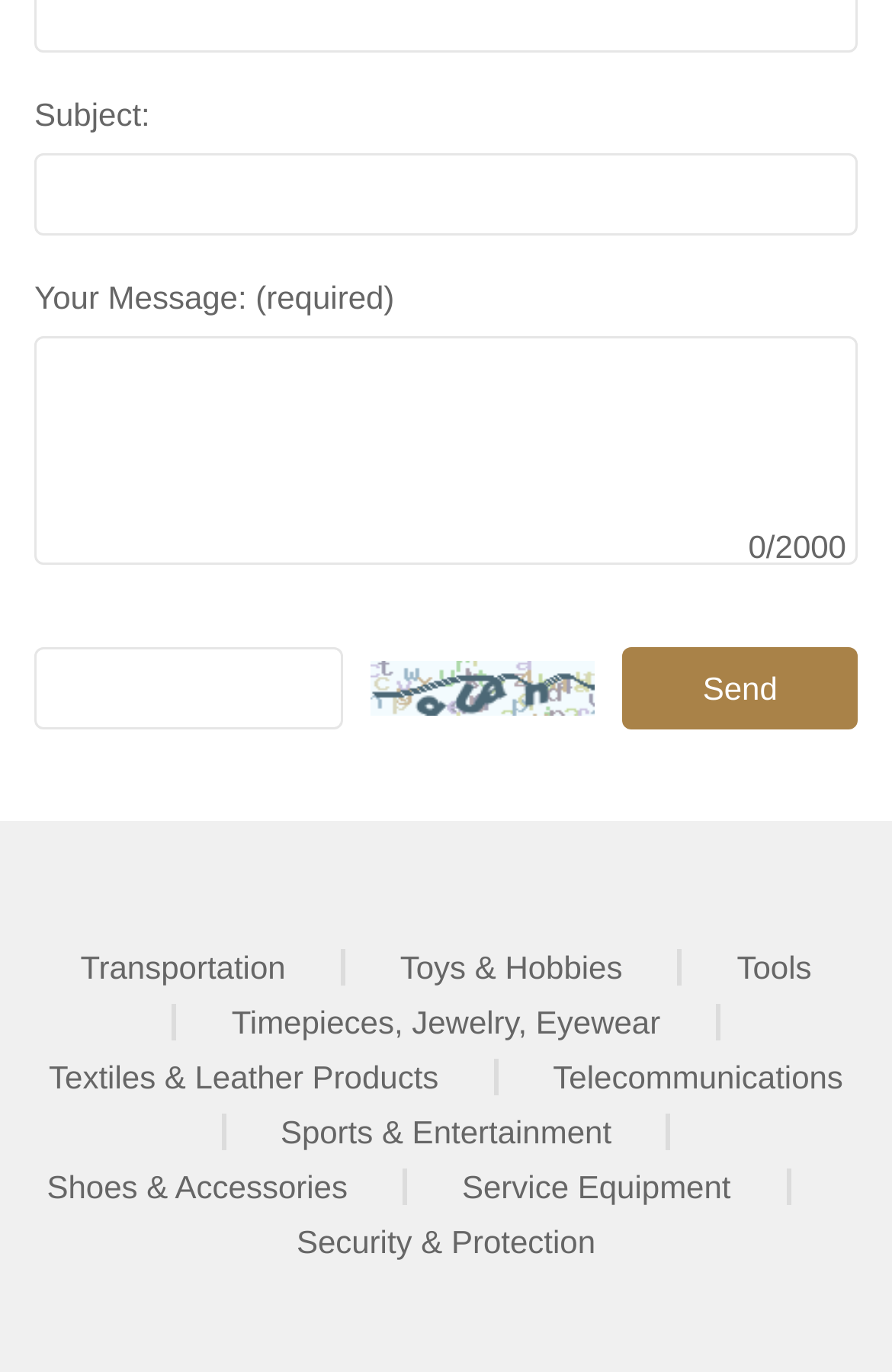Highlight the bounding box coordinates of the element you need to click to perform the following instruction: "Browse Transportation."

[0.09, 0.684, 0.32, 0.724]